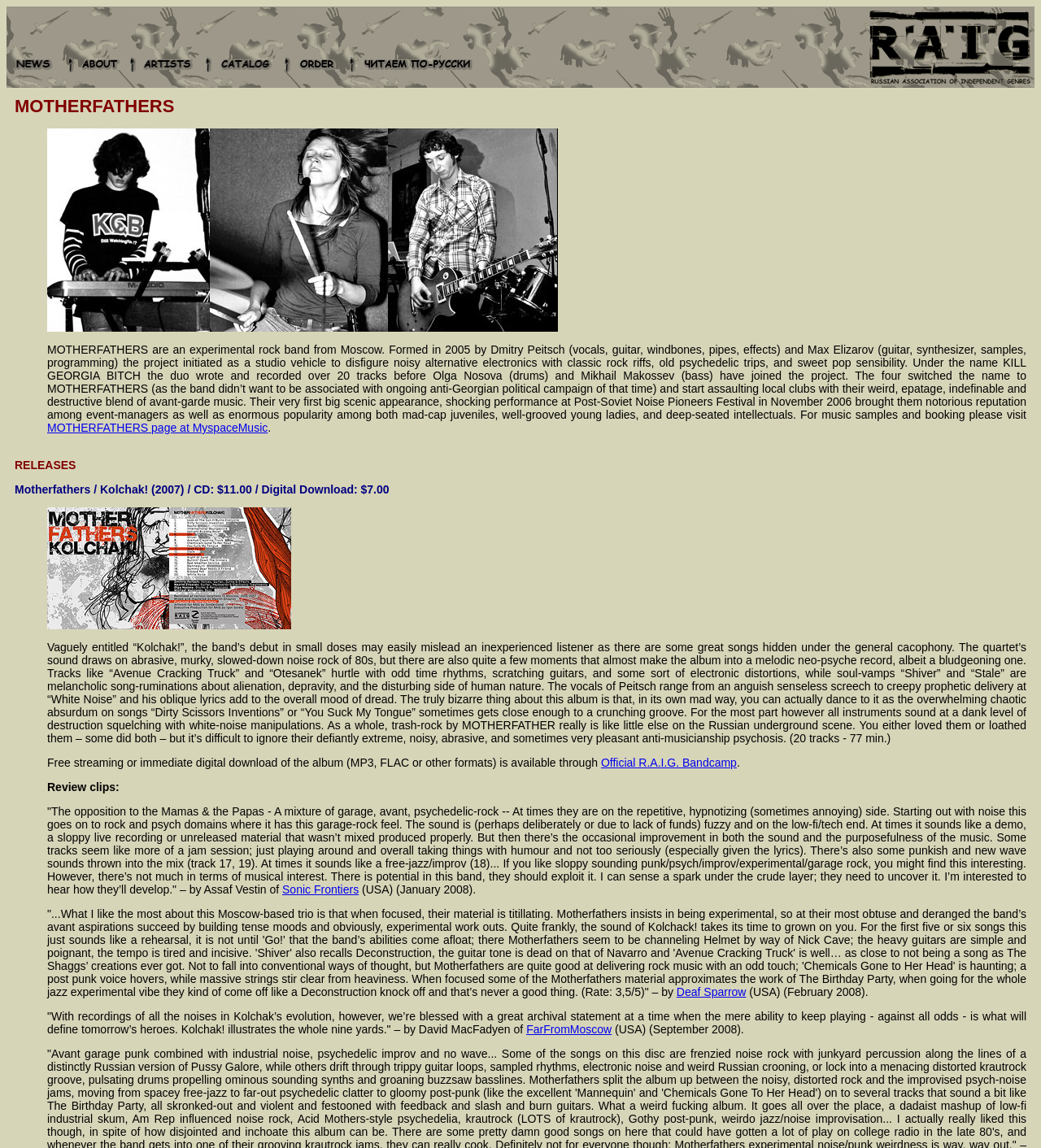Determine the bounding box coordinates of the region I should click to achieve the following instruction: "View MOTHERFATHERS page at MyspaceMusic". Ensure the bounding box coordinates are four float numbers between 0 and 1, i.e., [left, top, right, bottom].

[0.045, 0.367, 0.257, 0.378]